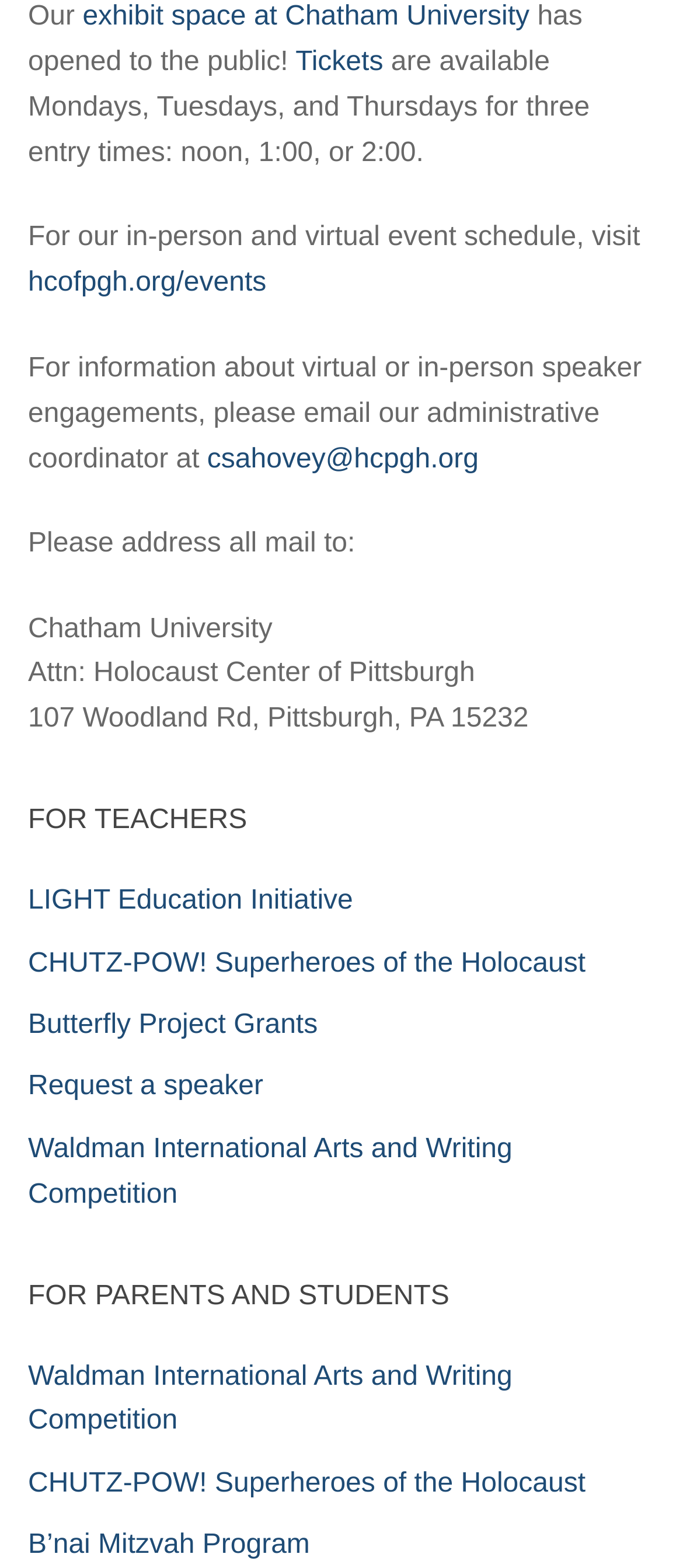What is the name of the university mentioned on the webpage?
Based on the image, provide your answer in one word or phrase.

Chatham University